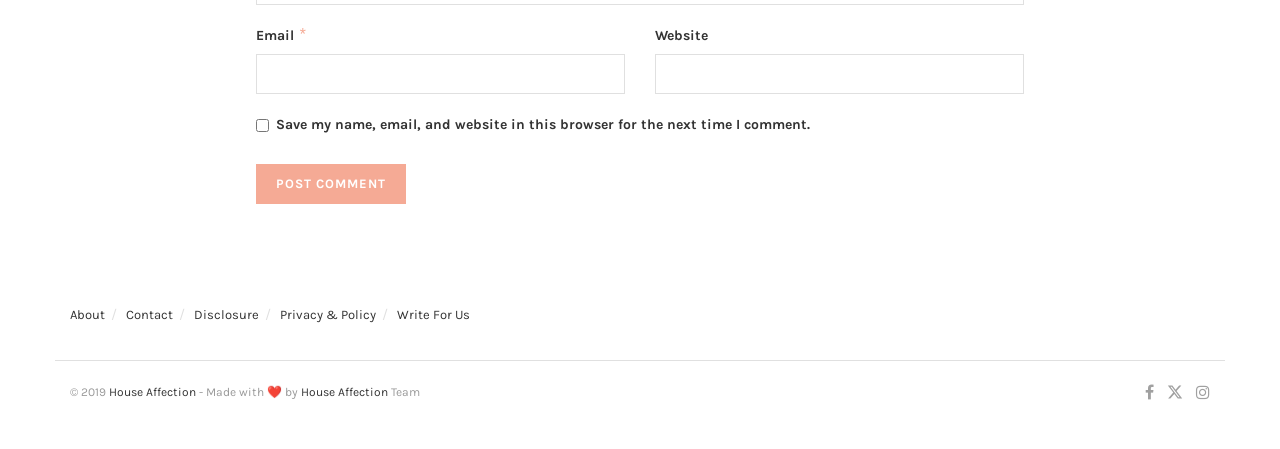Provide the bounding box coordinates of the section that needs to be clicked to accomplish the following instruction: "Enter website URL."

[0.512, 0.121, 0.8, 0.21]